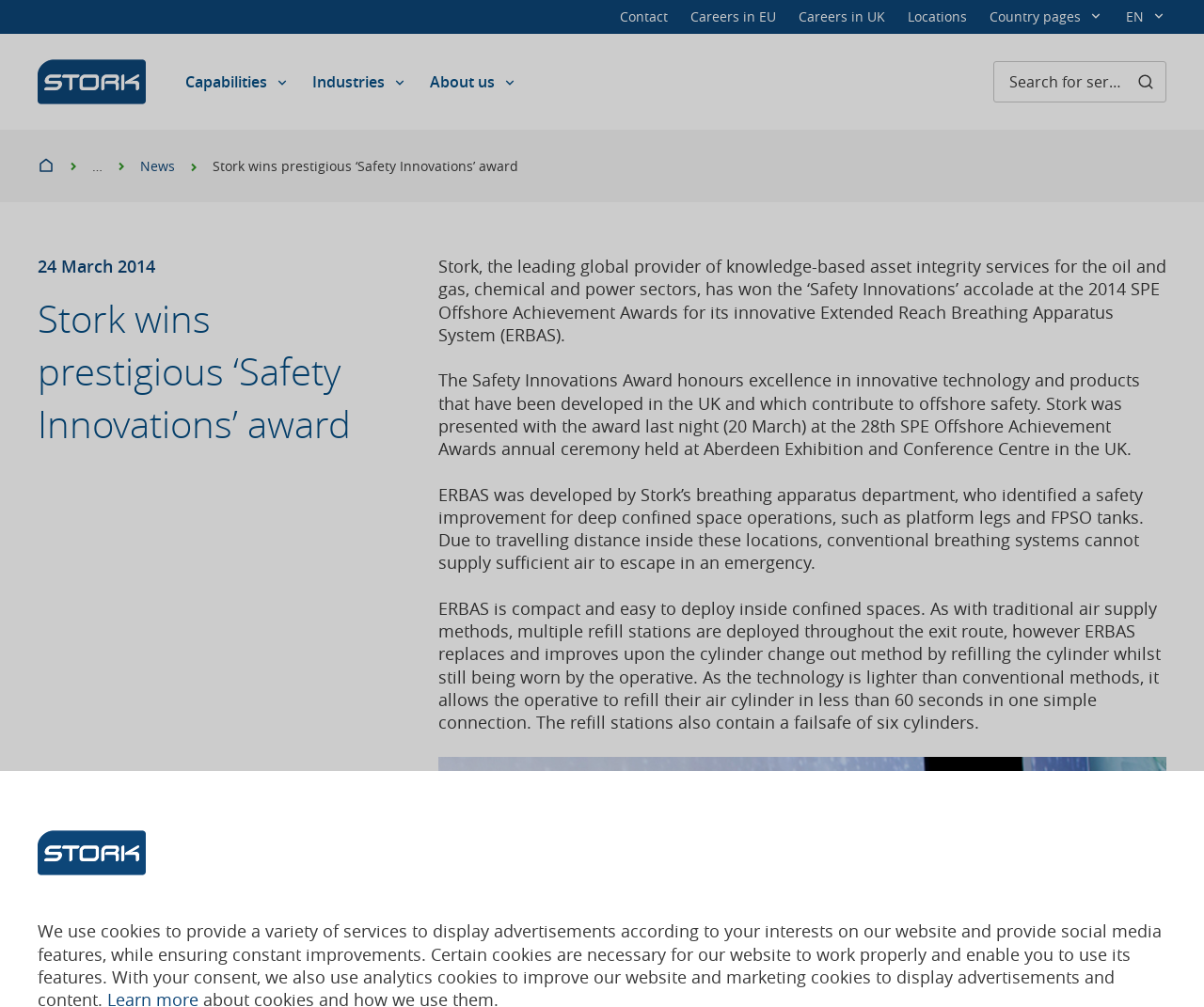How many links are there in the top navigation bar?
Look at the image and answer the question with a single word or phrase.

5